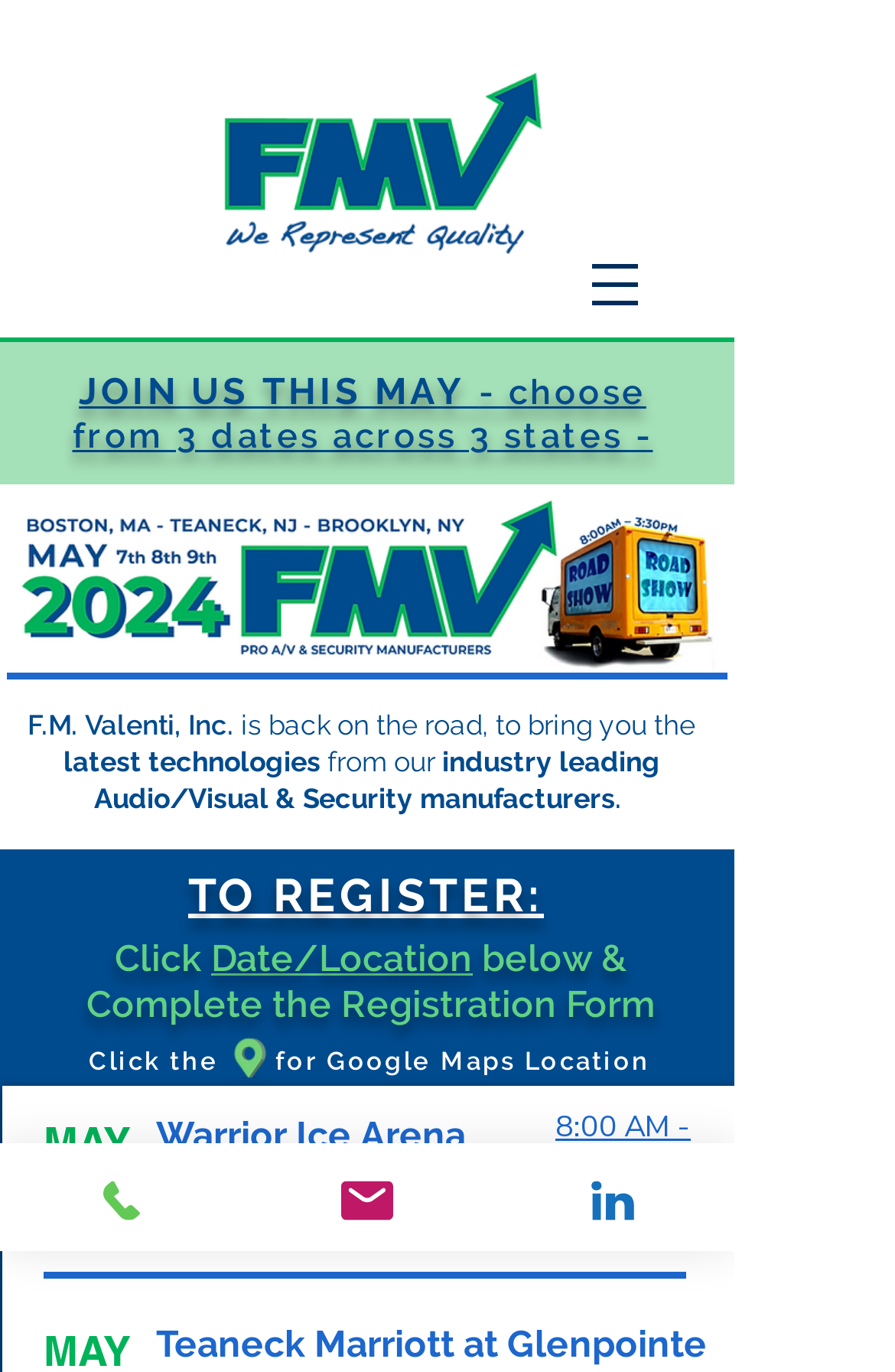Indicate the bounding box coordinates of the element that must be clicked to execute the instruction: "View the location of Warrior Ice Arena on Google Maps". The coordinates should be given as four float numbers between 0 and 1, i.e., [left, top, right, bottom].

[0.244, 0.746, 0.313, 0.79]